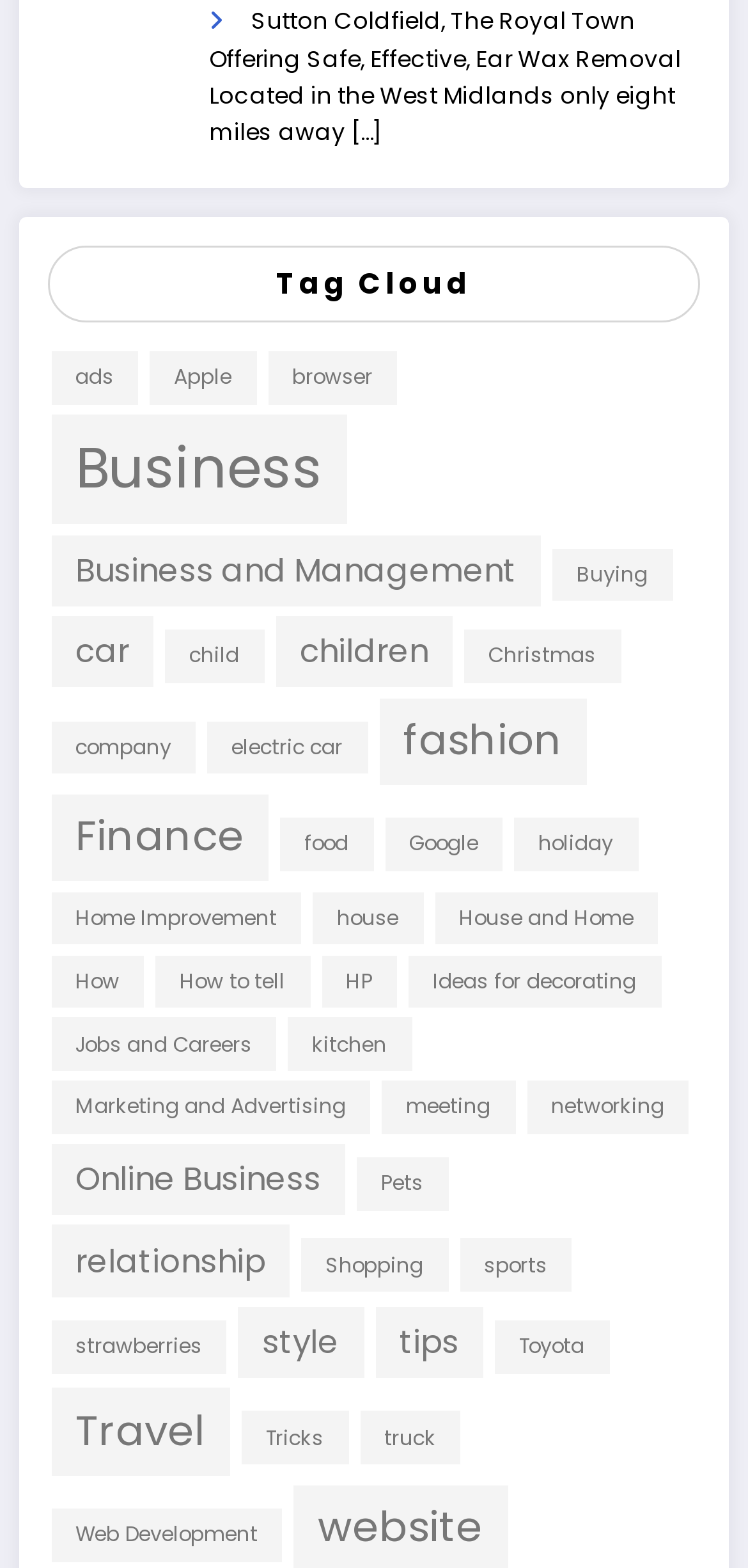Look at the image and write a detailed answer to the question: 
What is the category with the most items?

The question asks about the category with the most items. By examining the link elements, I found that the category 'Business' has 6 items, which is the most among all categories. The corresponding link element is 'Business (6 items)' with bounding box coordinates [0.068, 0.264, 0.464, 0.335].